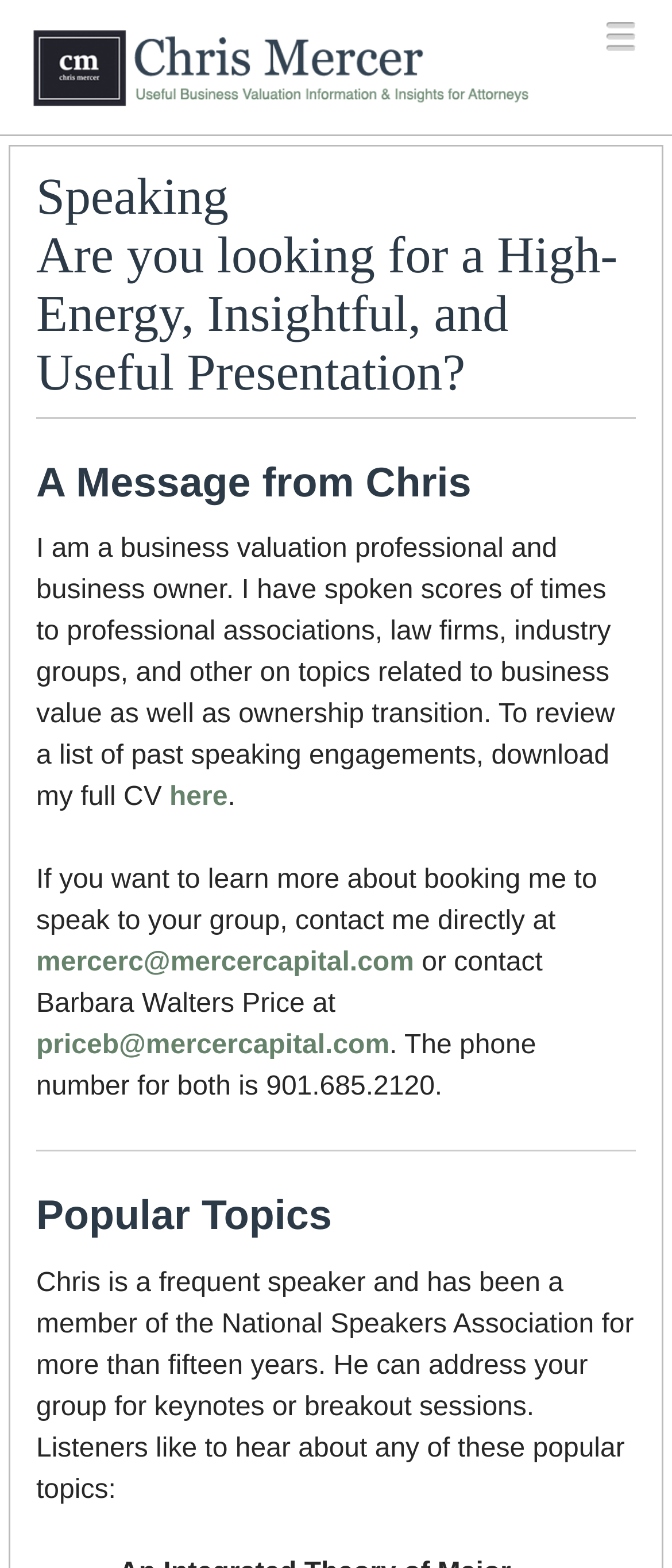Generate a comprehensive description of the contents of the webpage.

The webpage is about Chris Mercer, a business valuation professional and business owner, who offers speaking services. At the top of the page, there is a heading with Chris Mercer's name, followed by a link with the same name. Next to it, there is a "Menu" heading with a "Skip to content" link and a "menu" link at the top right corner of the page.

Below the menu, there is a header section with three headings. The first heading reads "Are you looking for a High-Energy, Insightful, and Useful Presentation?" The second heading is "A Message from Chris", and the third heading is separated from the second one by a horizontal separator. 

Under the third heading, there is a paragraph of text that describes Chris Mercer's speaking experience and expertise. The text mentions that he has spoken to various groups on topics related to business value and ownership transition. There is a link to download his full CV to review his past speaking engagements. 

The text continues to explain how to book Chris Mercer to speak to a group, providing his contact information and that of Barbara Walters Price. The phone number for both is also provided.

Below this section, there is another horizontal separator, followed by a heading that reads "Popular Topics". The text under this heading explains that Chris Mercer is a frequent speaker and a member of the National Speakers Association, and lists popular topics that he can address in his keynotes or breakout sessions.